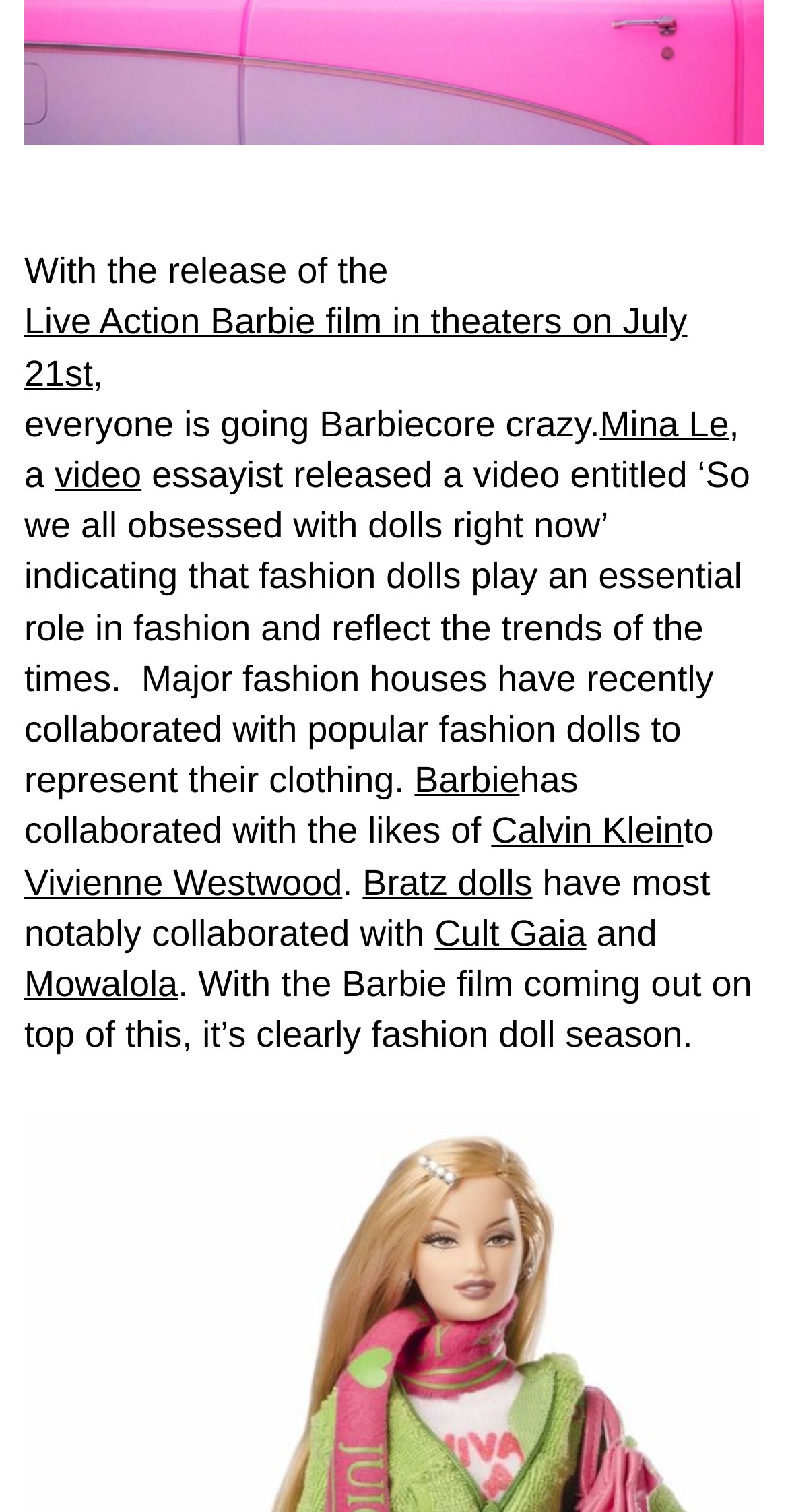Provide the bounding box coordinates, formatted as (top-left x, top-left y, bottom-right x, bottom-right y), with all values being floating point numbers between 0 and 1. Identify the bounding box of the UI element that matches the description: Calvin Klein

[0.623, 0.534, 0.867, 0.567]